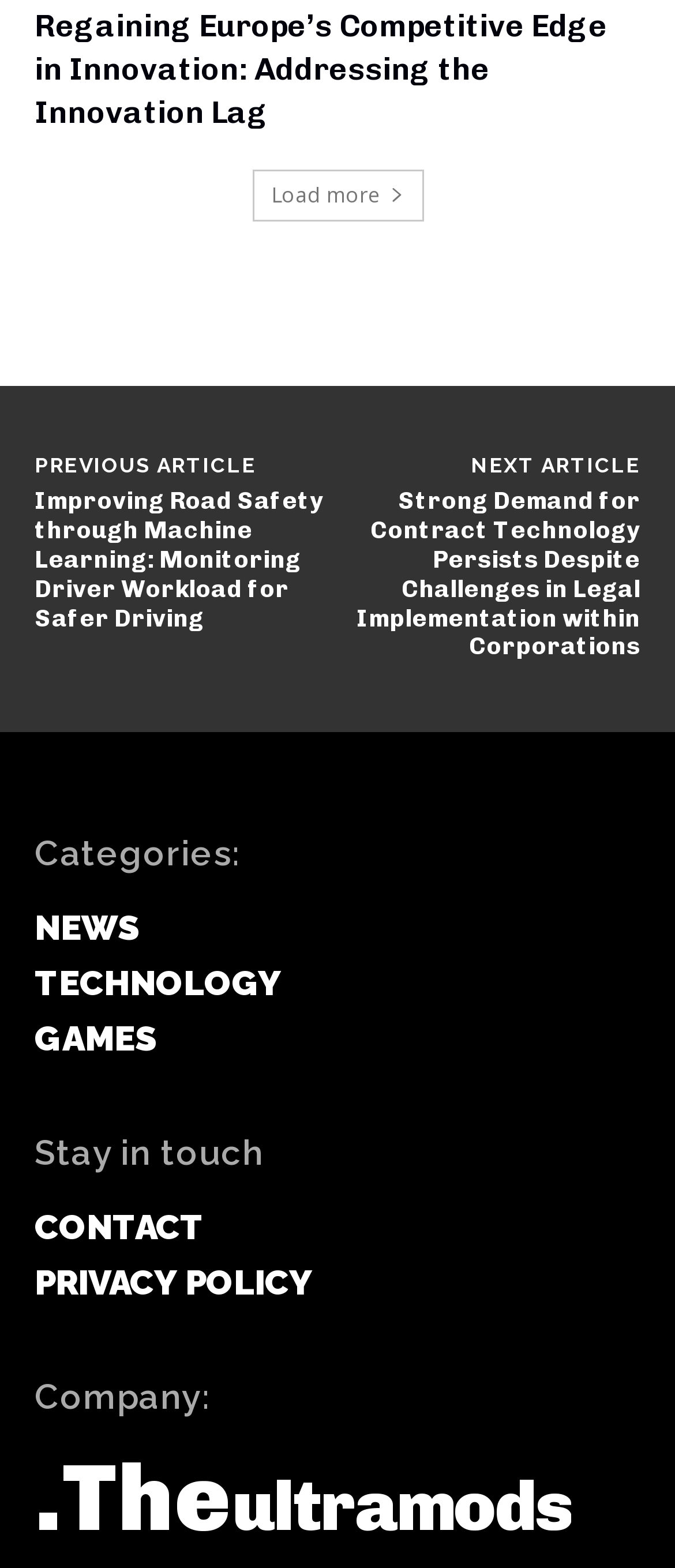Find the bounding box coordinates of the element to click in order to complete the given instruction: "Contact the company."

[0.026, 0.765, 0.328, 0.8]